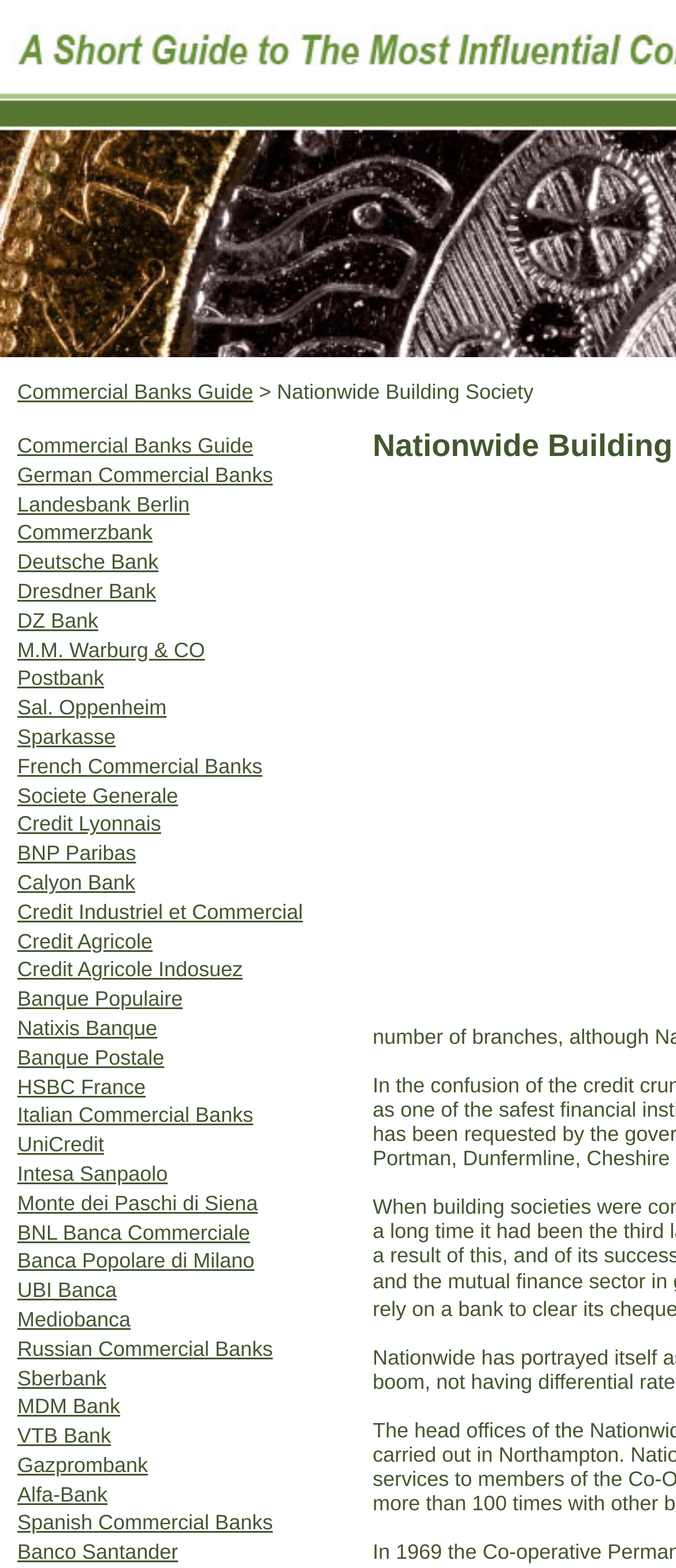How many links are there on the webpage? Using the information from the screenshot, answer with a single word or phrase.

43